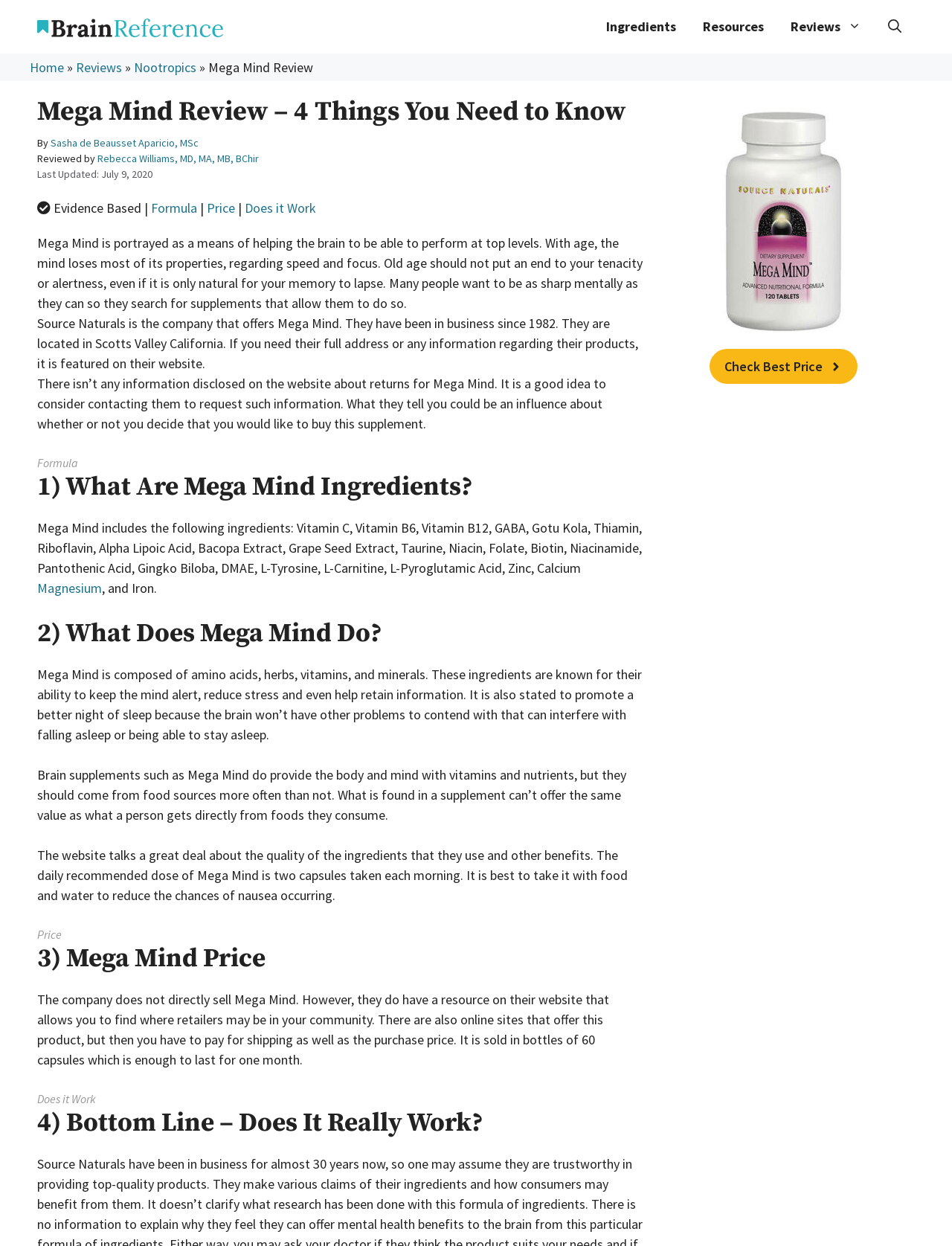What is the recommended daily dose of Mega Mind?
Refer to the screenshot and answer in one word or phrase.

Two capsules